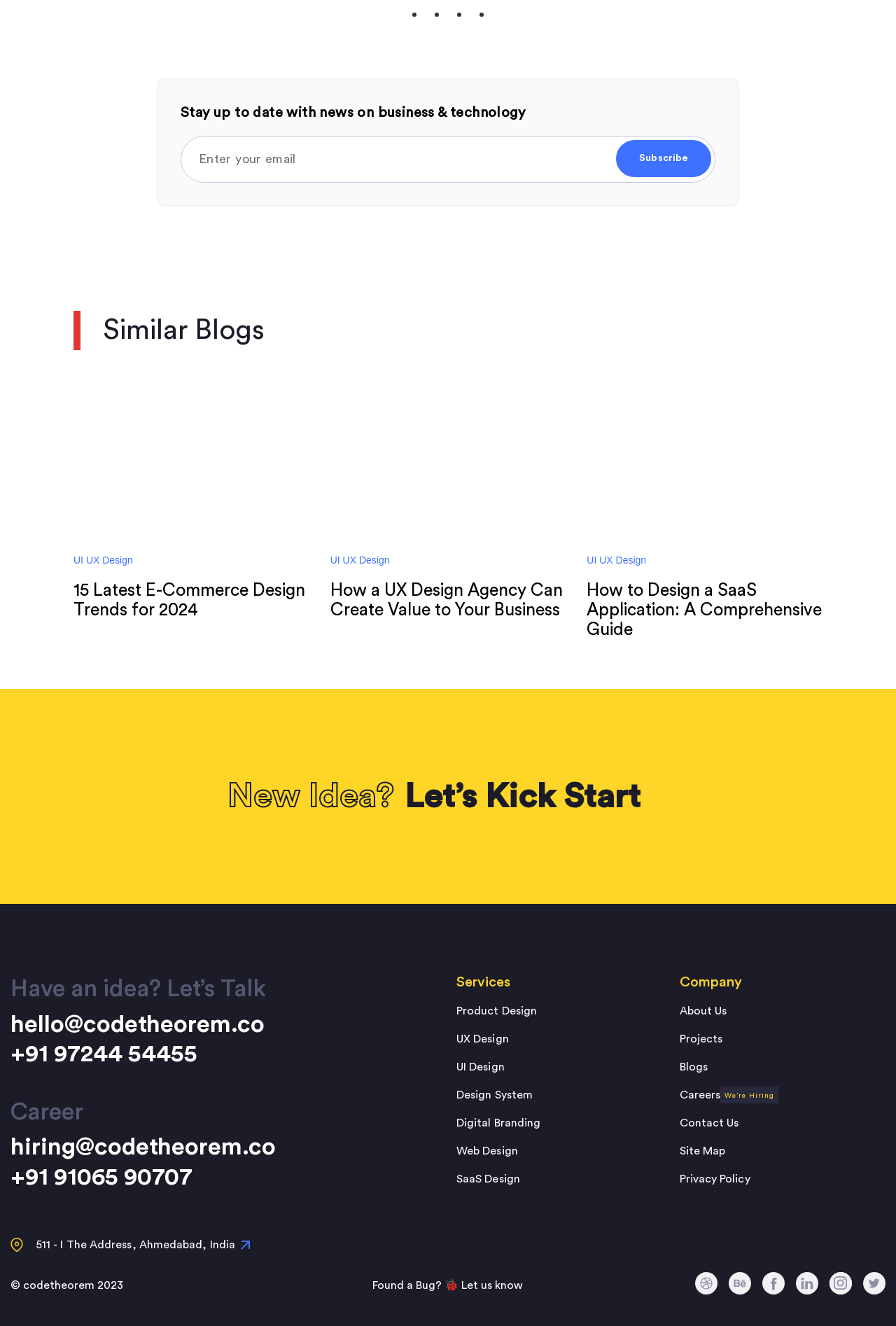Pinpoint the bounding box coordinates of the element to be clicked to execute the instruction: "Contact us".

[0.202, 0.103, 0.798, 0.138]